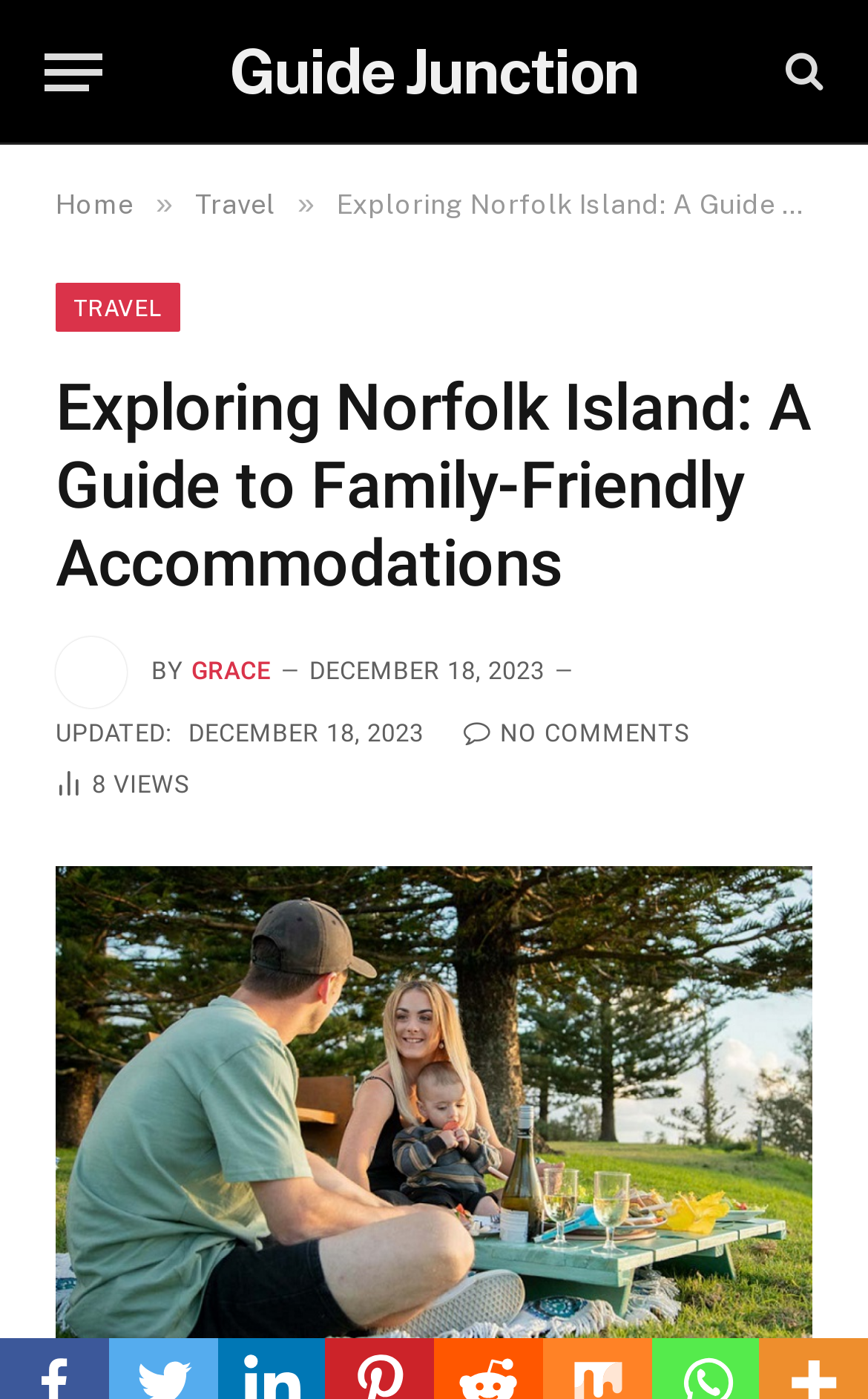Find the bounding box coordinates of the element to click in order to complete this instruction: "Go to the Guide Junction homepage". The bounding box coordinates must be four float numbers between 0 and 1, denoted as [left, top, right, bottom].

[0.264, 0.018, 0.736, 0.084]